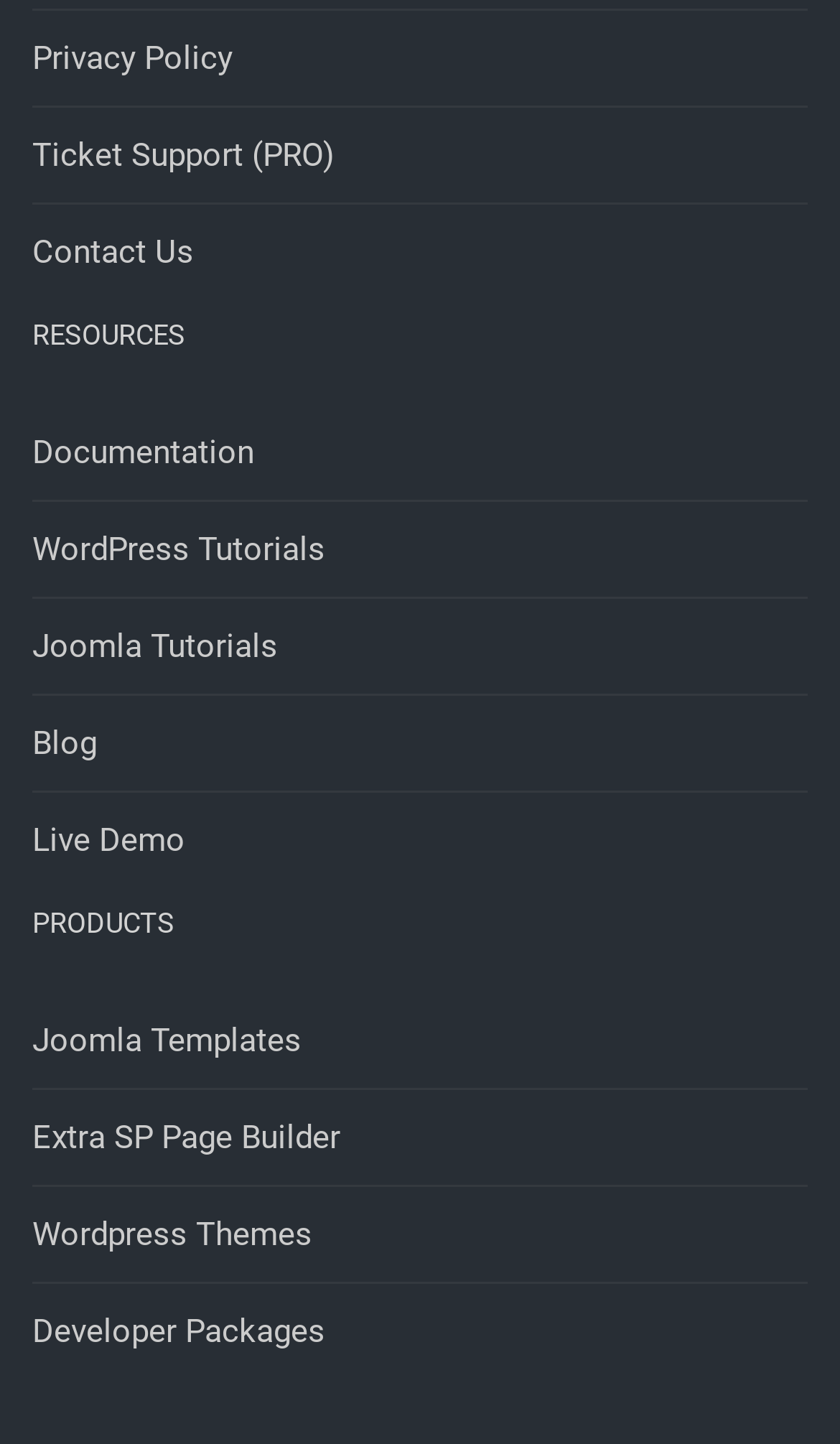How many products are listed?
Deliver a detailed and extensive answer to the question.

I counted the number of links under the 'PRODUCTS' heading, which are 'Joomla Templates', 'Extra SP Page Builder', 'Wordpress Themes', and 'Developer Packages', totaling 4 products.